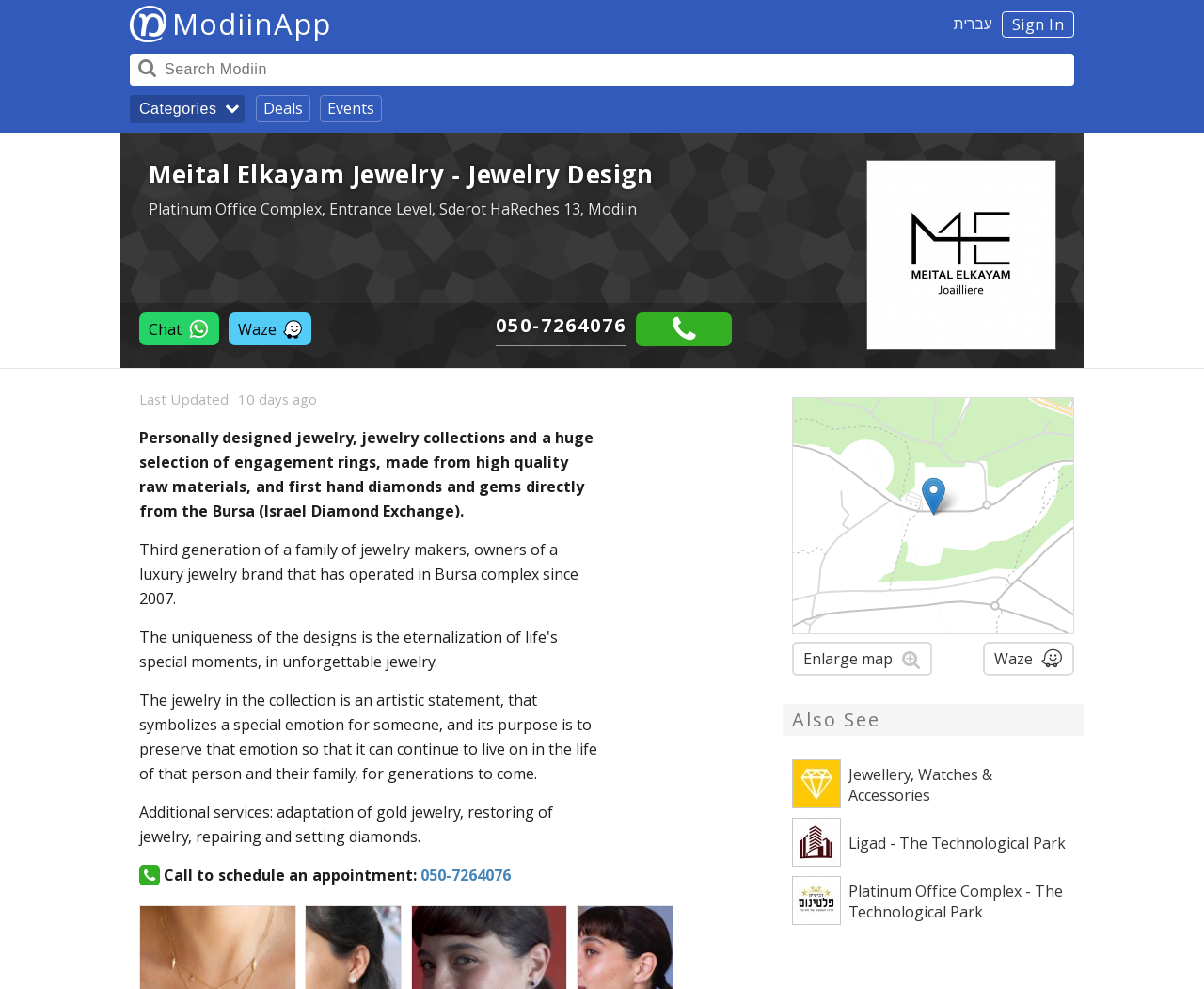What is the address of Meital Elkayam Jewelry?
Provide a comprehensive and detailed answer to the question.

I found the address by looking at the static text element that contains the address information, which is located below the heading 'Meital Elkayam Jewelry - Jewelry Design'.